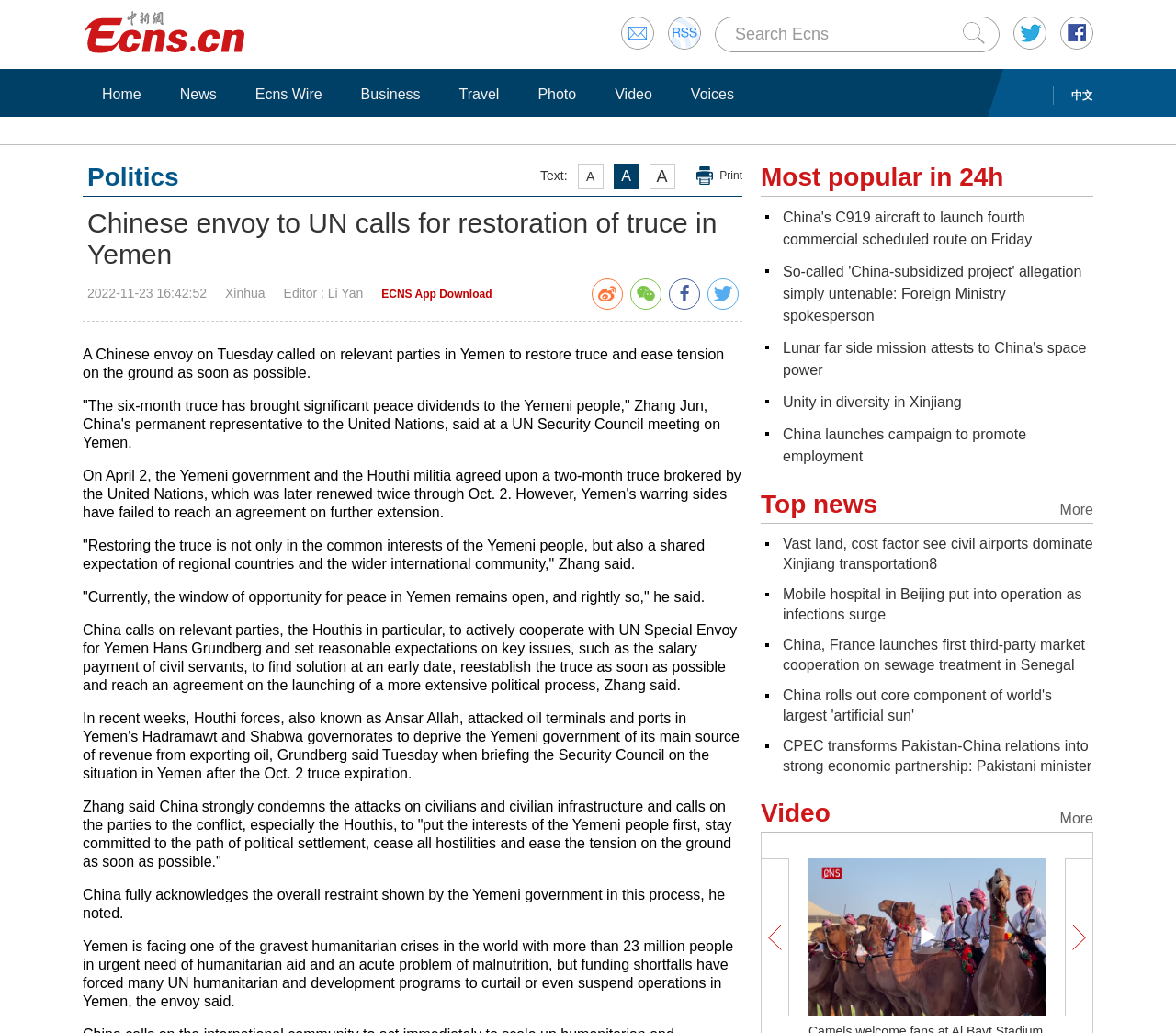Provide the bounding box coordinates of the section that needs to be clicked to accomplish the following instruction: "Click the 'FREE CONSULT' link."

None